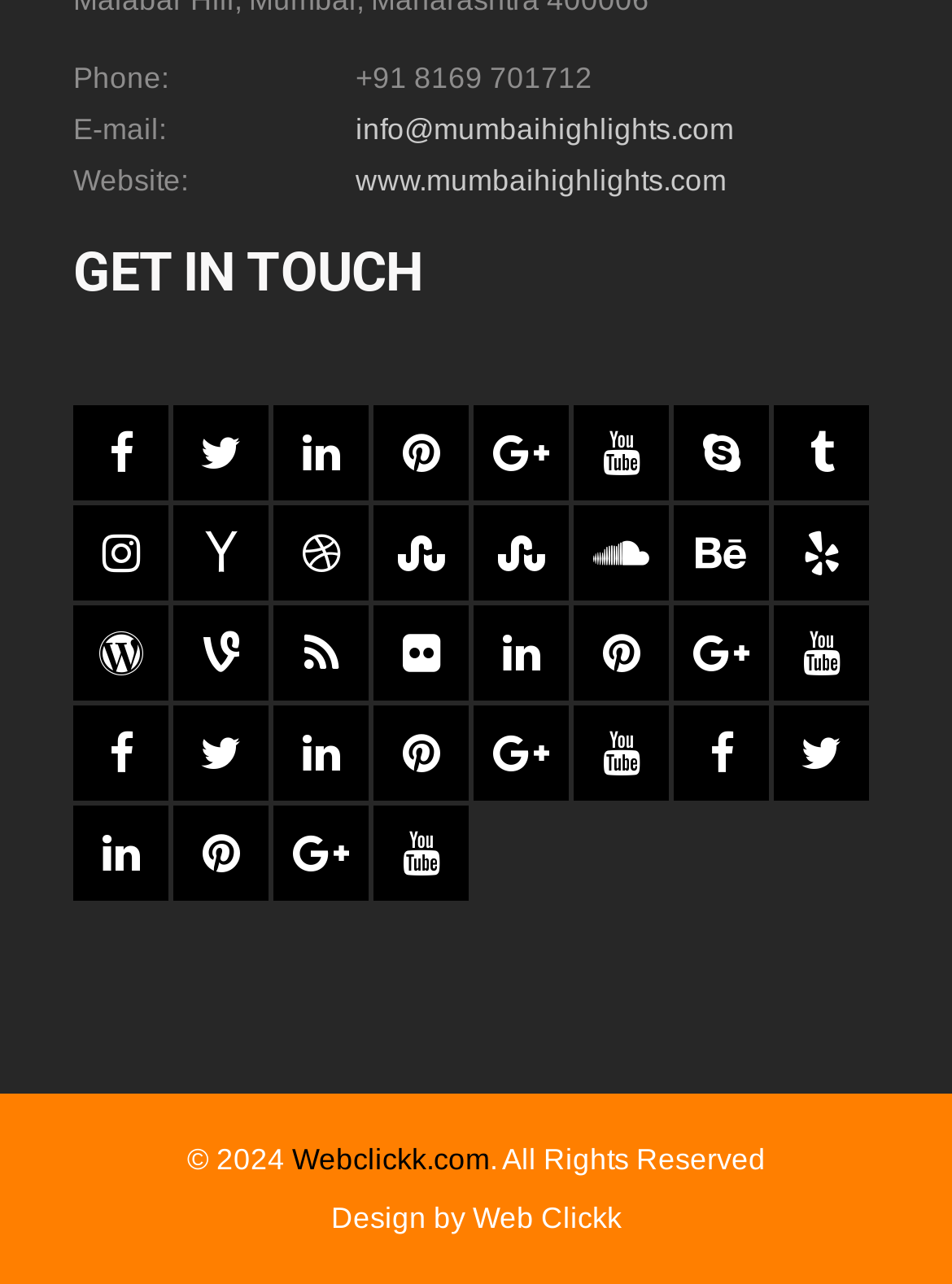Please identify the bounding box coordinates of the element on the webpage that should be clicked to follow this instruction: "Click the phone number". The bounding box coordinates should be given as four float numbers between 0 and 1, formatted as [left, top, right, bottom].

[0.373, 0.047, 0.622, 0.073]